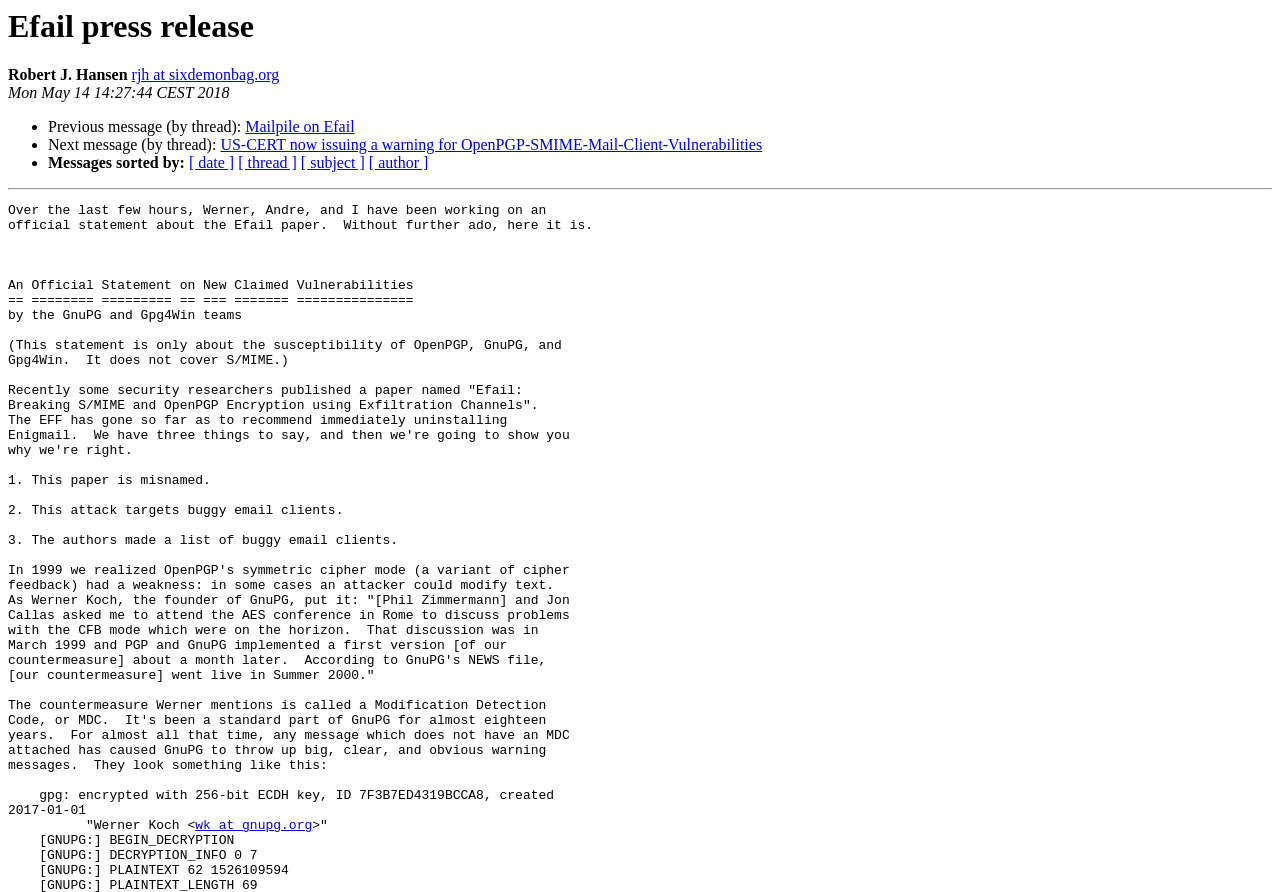Using the given description, provide the bounding box coordinates formatted as (top-left x, top-left y, bottom-right x, bottom-right y), with all values being floating point numbers between 0 and 1. Description: Vinyl Countdown

None